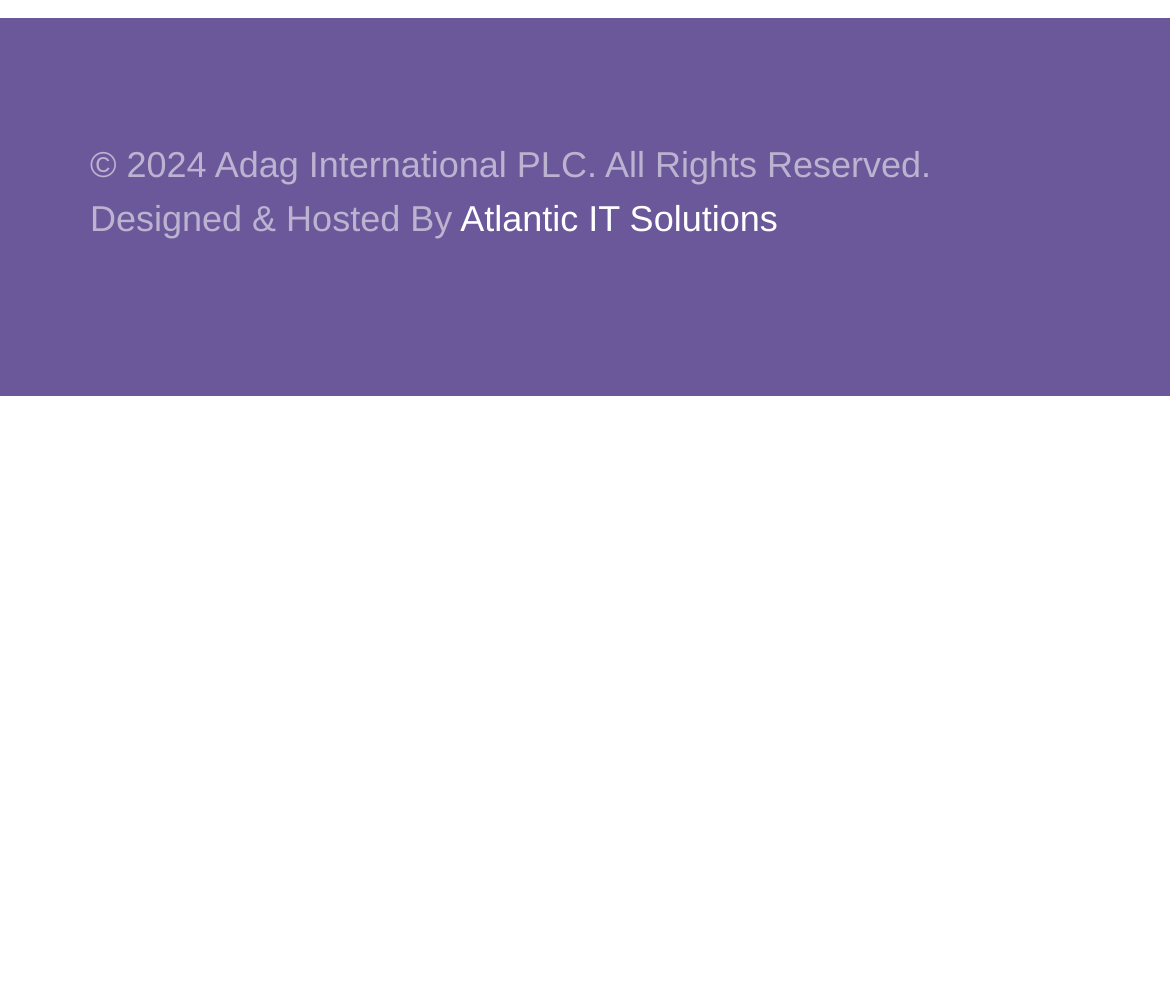Determine the bounding box coordinates for the UI element matching this description: "Automating your Accounts Payable".

[0.449, 0.192, 0.845, 0.298]